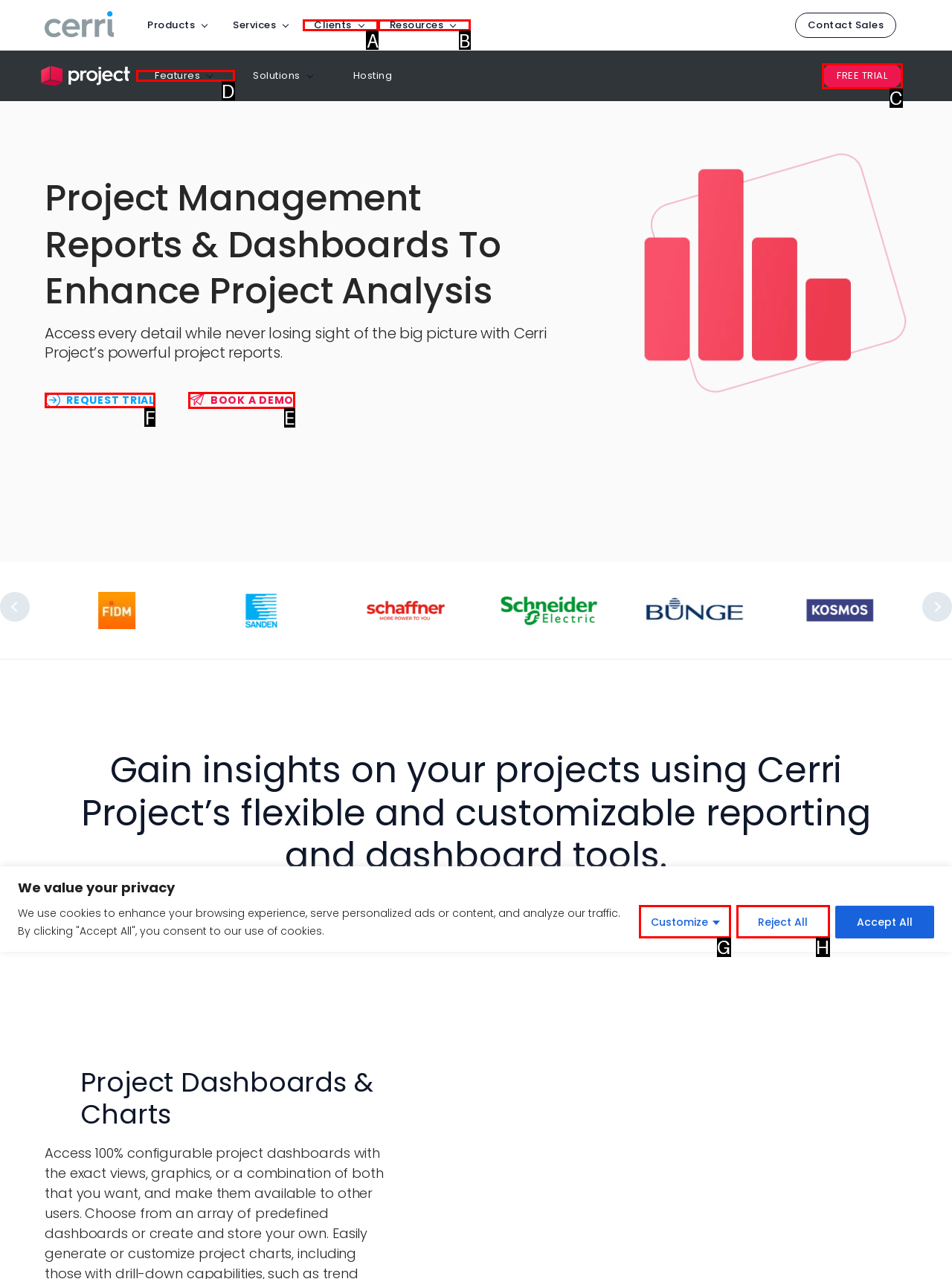Determine the HTML element to click for the instruction: Click the 'REQUEST TRIAL' link.
Answer with the letter corresponding to the correct choice from the provided options.

F